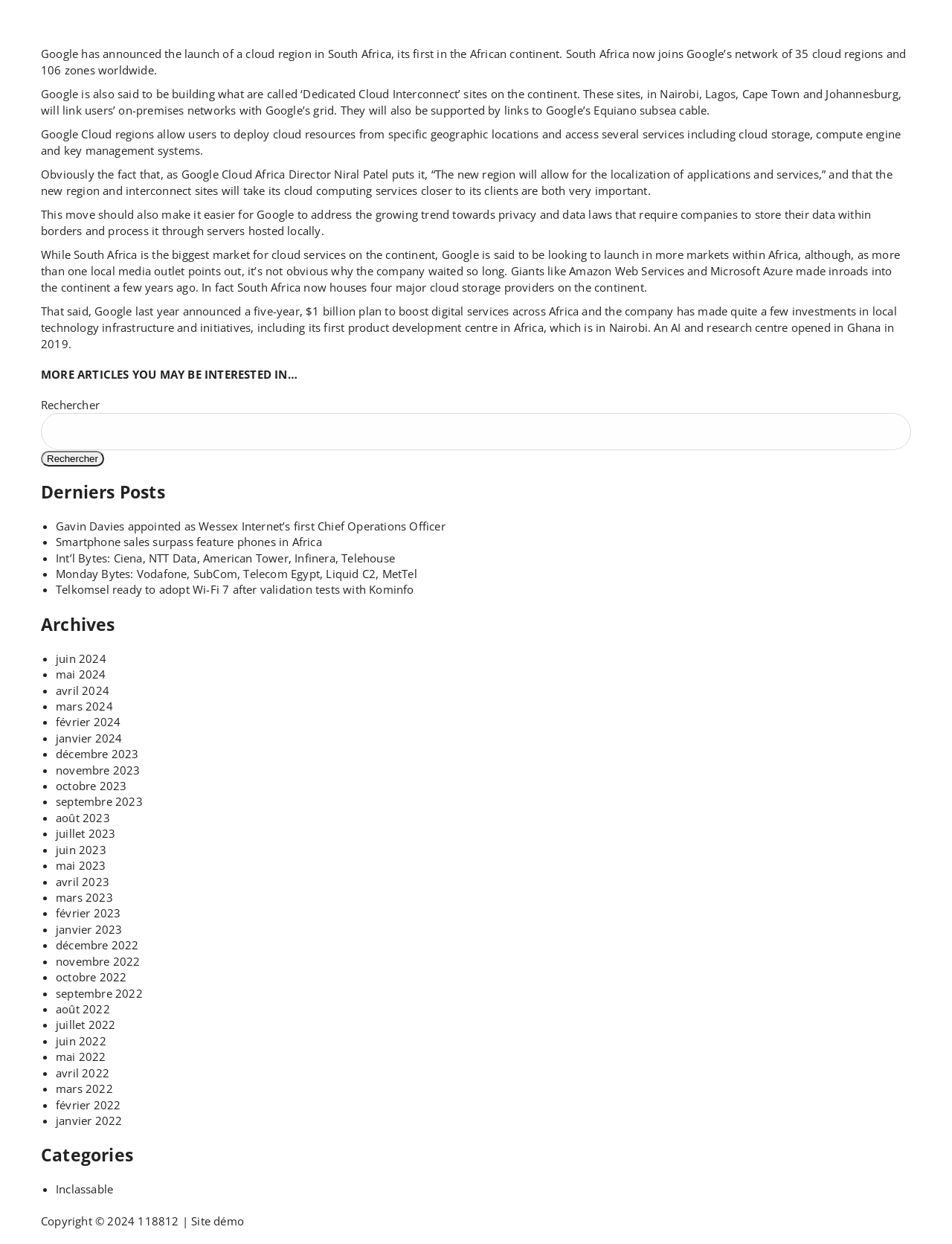What is the benefit of the new cloud region for Google's clients?
Based on the screenshot, answer the question with a single word or phrase.

Localization of applications and services